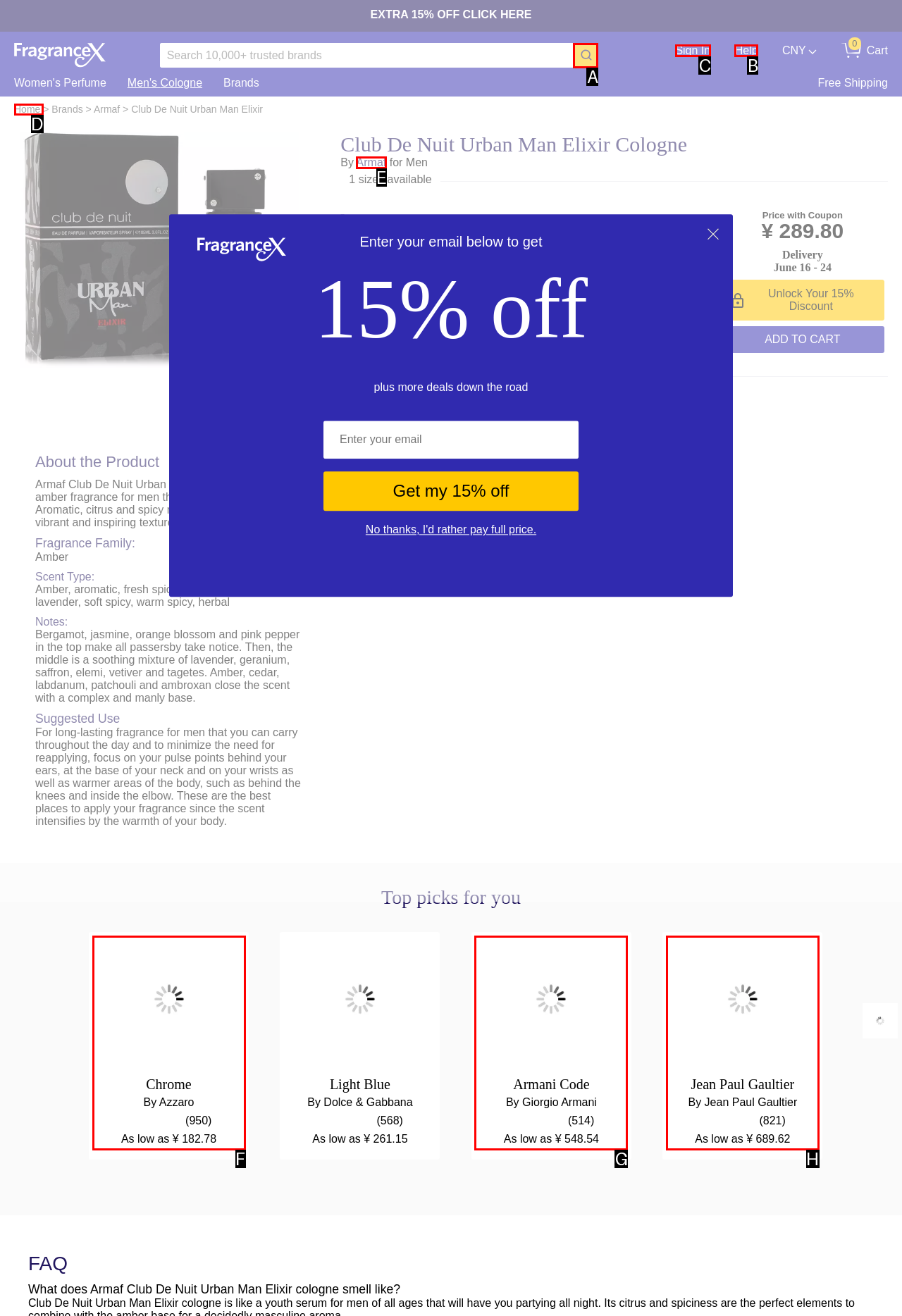For the instruction: Sign in to your account, which HTML element should be clicked?
Respond with the letter of the appropriate option from the choices given.

C